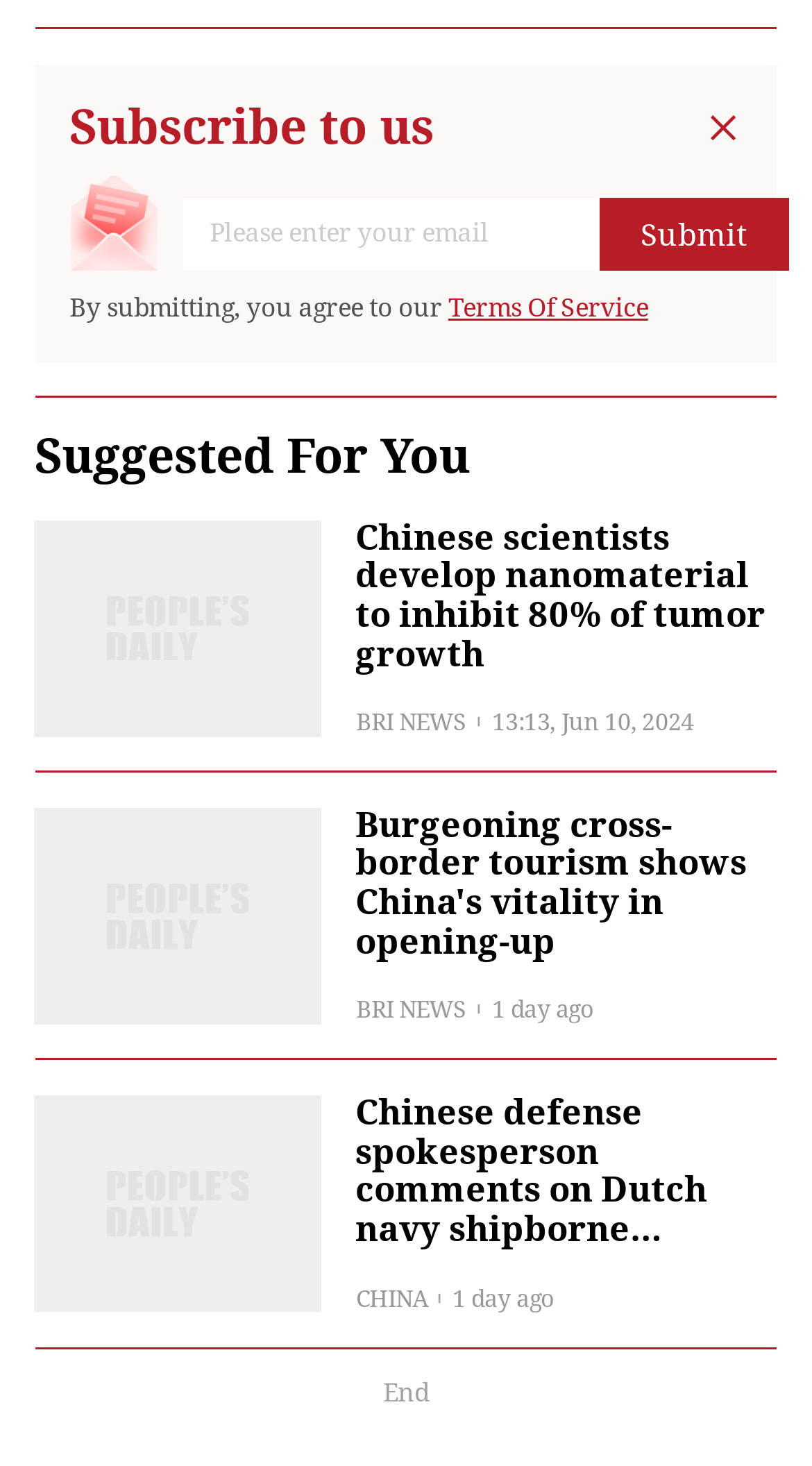What is the topic of the news article?
Please ensure your answer to the question is detailed and covers all necessary aspects.

The news article is titled 'Chinese scientists develop nanomaterial to inhibit 80% of tumor growth', indicating that the topic is related to medical research and cancer treatment.